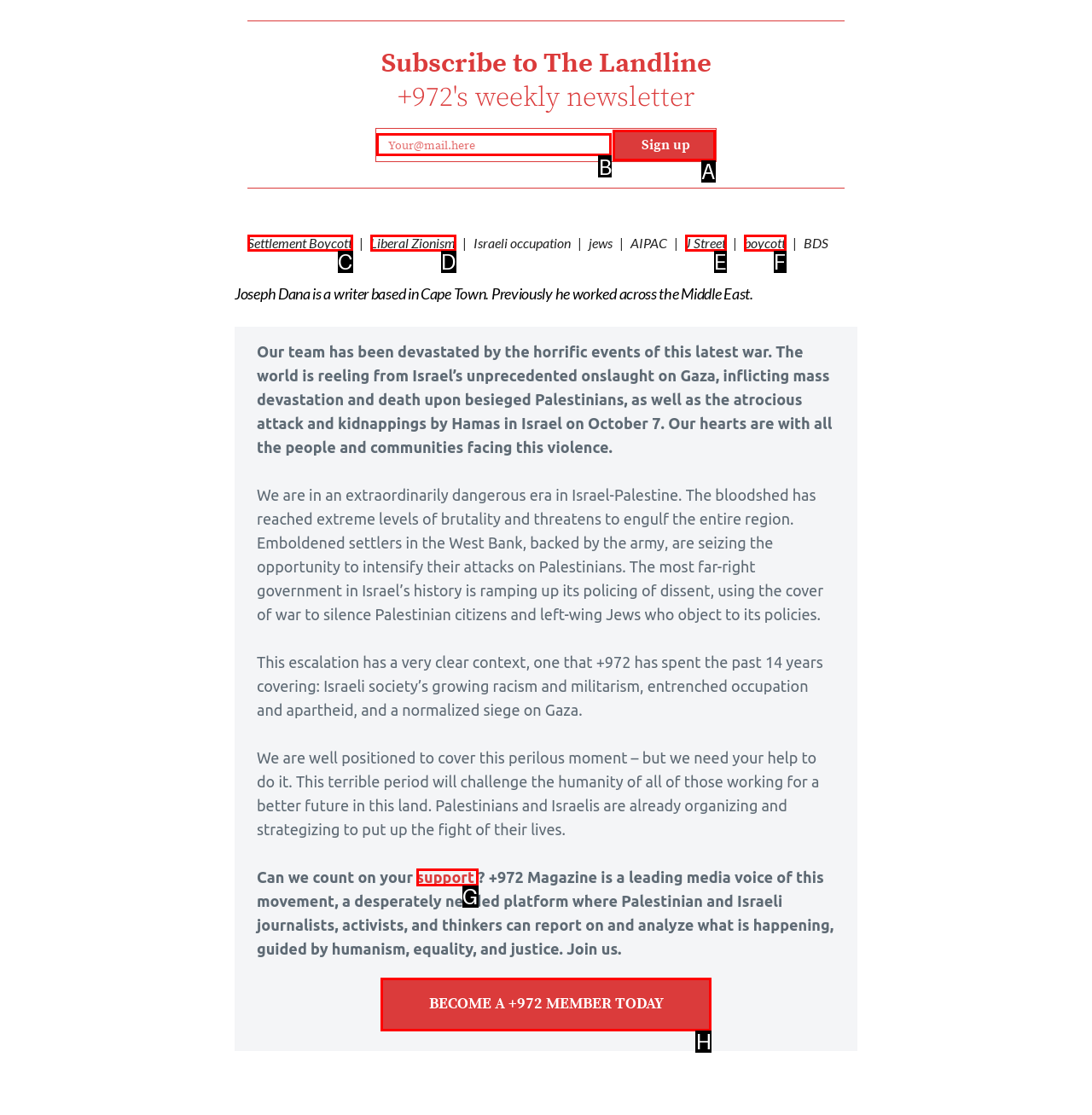Show which HTML element I need to click to perform this task: Enter email address Answer with the letter of the correct choice.

B